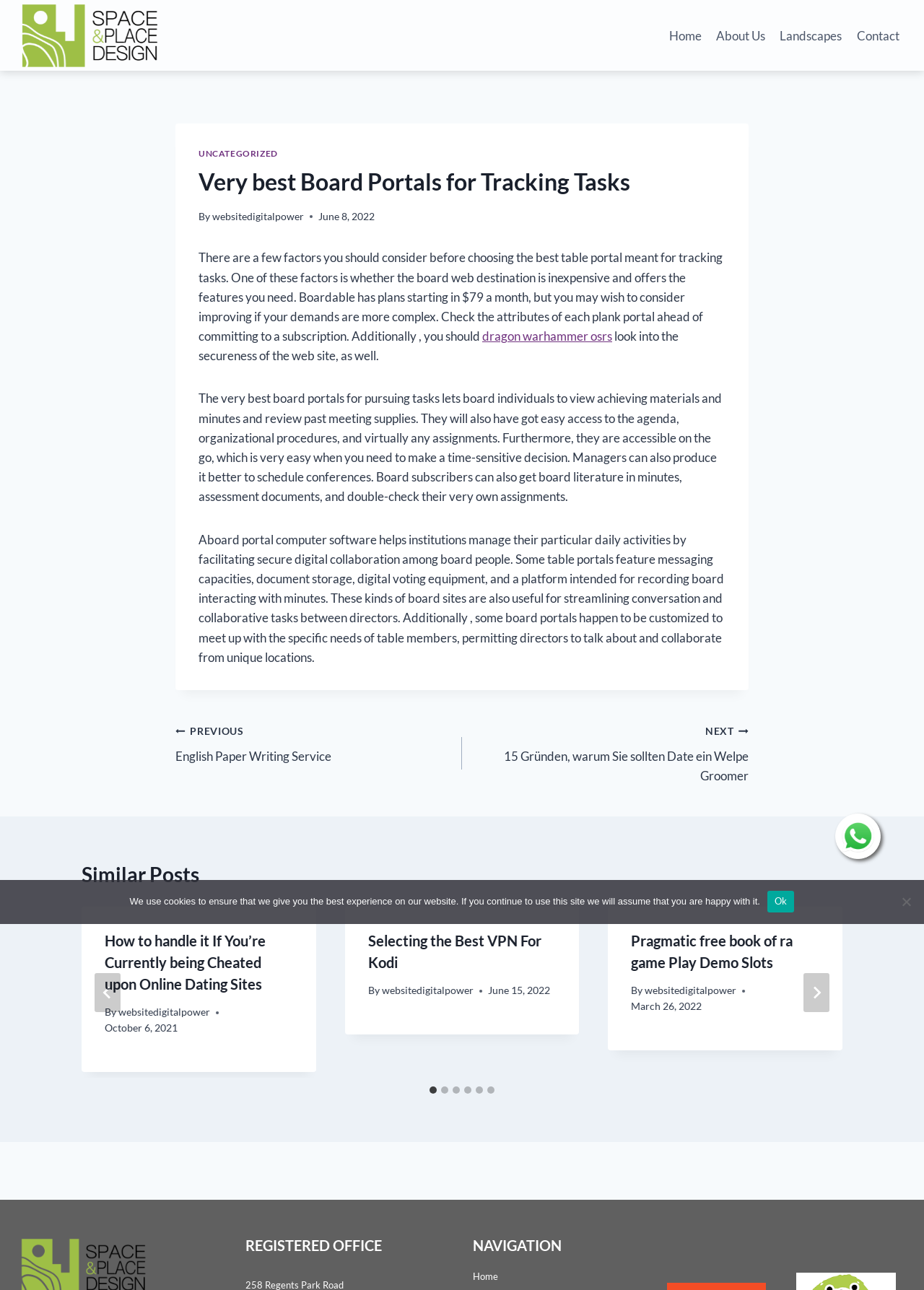Identify the bounding box coordinates of the element that should be clicked to fulfill this task: "Read the article 'Very best Board Portals for Tracking Tasks'". The coordinates should be provided as four float numbers between 0 and 1, i.e., [left, top, right, bottom].

[0.19, 0.096, 0.81, 0.535]